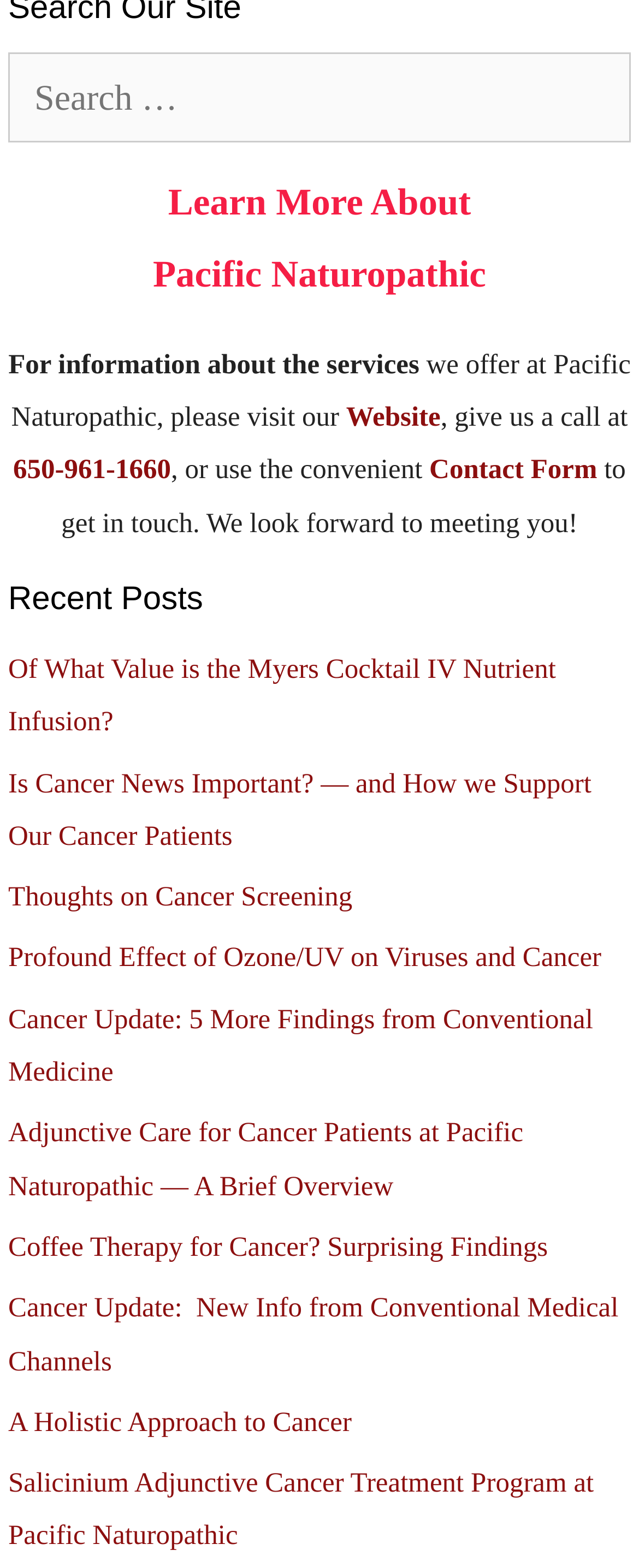Locate the bounding box coordinates of the region to be clicked to comply with the following instruction: "Search for something". The coordinates must be four float numbers between 0 and 1, in the form [left, top, right, bottom].

[0.013, 0.034, 0.987, 0.091]